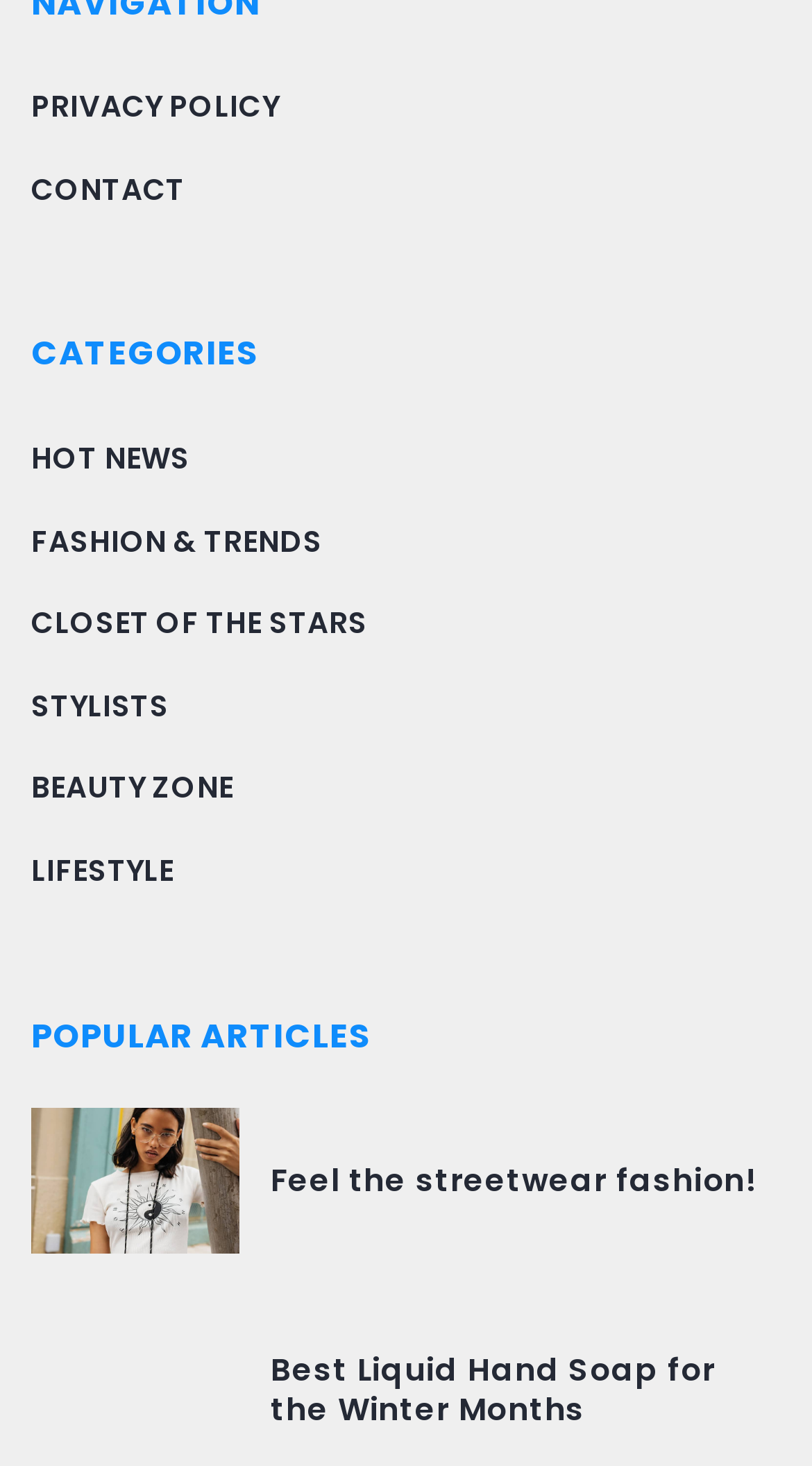Provide a one-word or short-phrase answer to the question:
How many popular articles are listed?

3